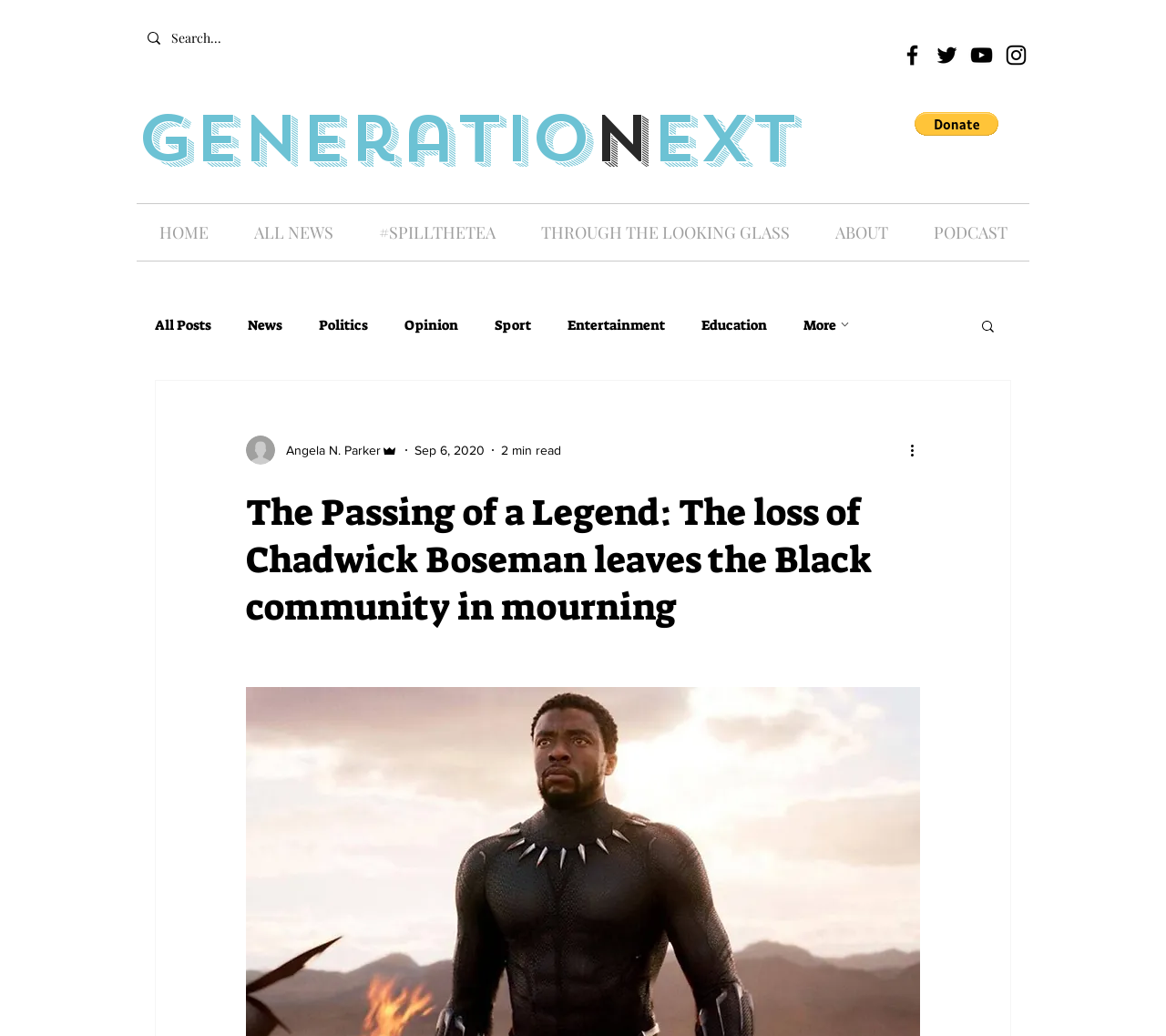Pinpoint the bounding box coordinates of the area that must be clicked to complete this instruction: "Visit Facebook page".

[0.771, 0.04, 0.794, 0.066]